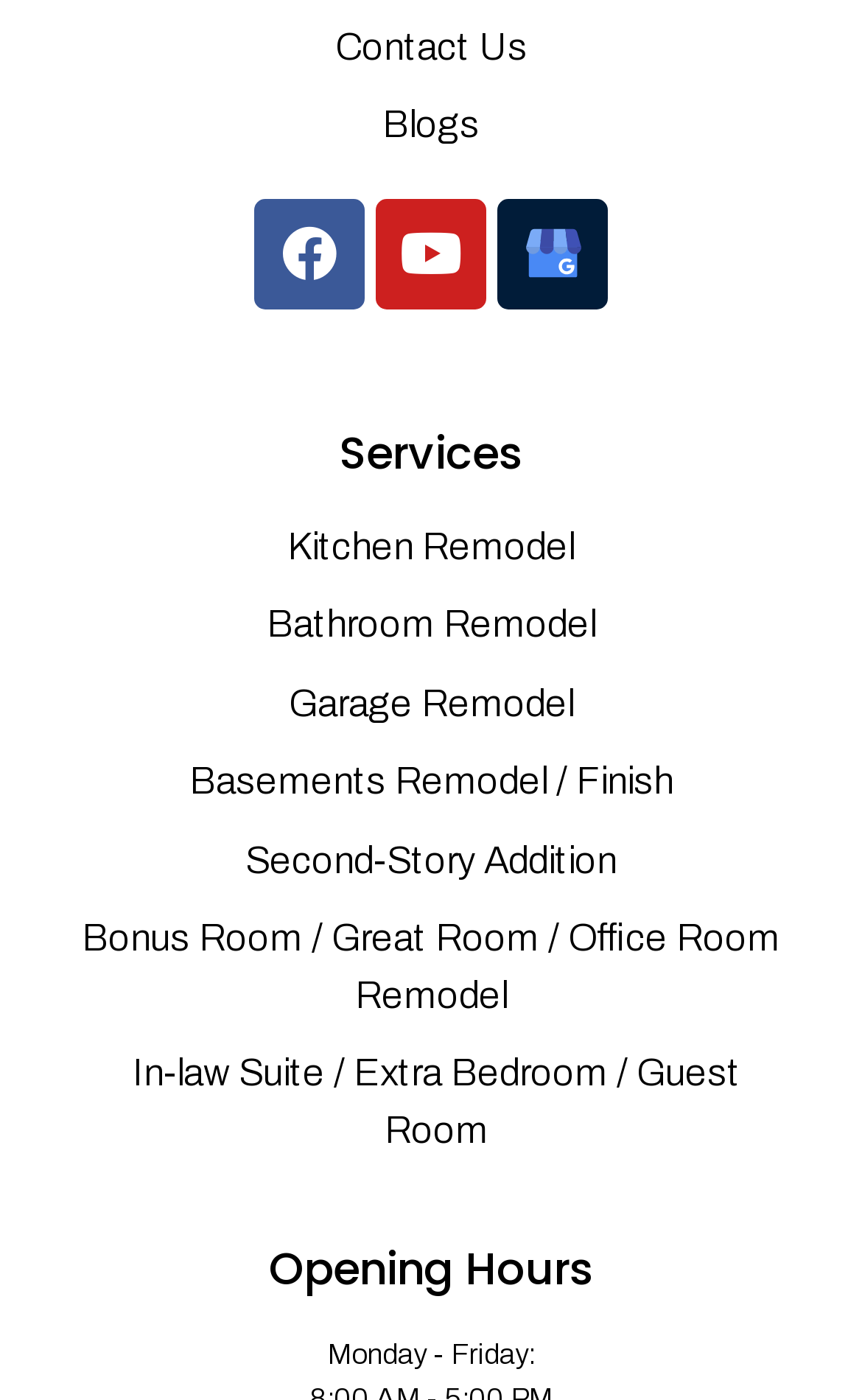Can you find the bounding box coordinates for the element that needs to be clicked to execute this instruction: "Visit Facebook page"? The coordinates should be given as four float numbers between 0 and 1, i.e., [left, top, right, bottom].

[0.295, 0.141, 0.423, 0.22]